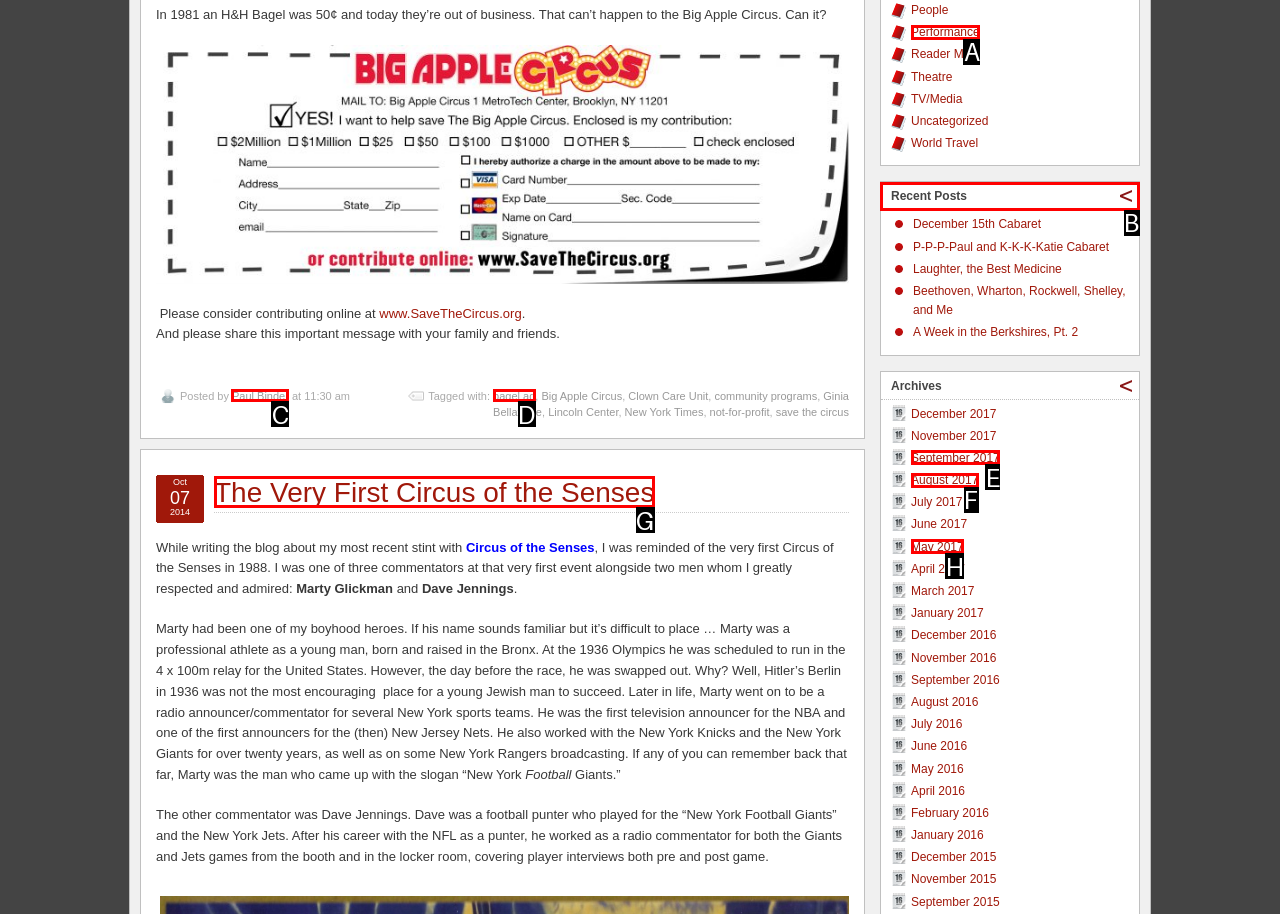Determine the letter of the element I should select to fulfill the following instruction: View the 'Recent Posts'. Just provide the letter.

B